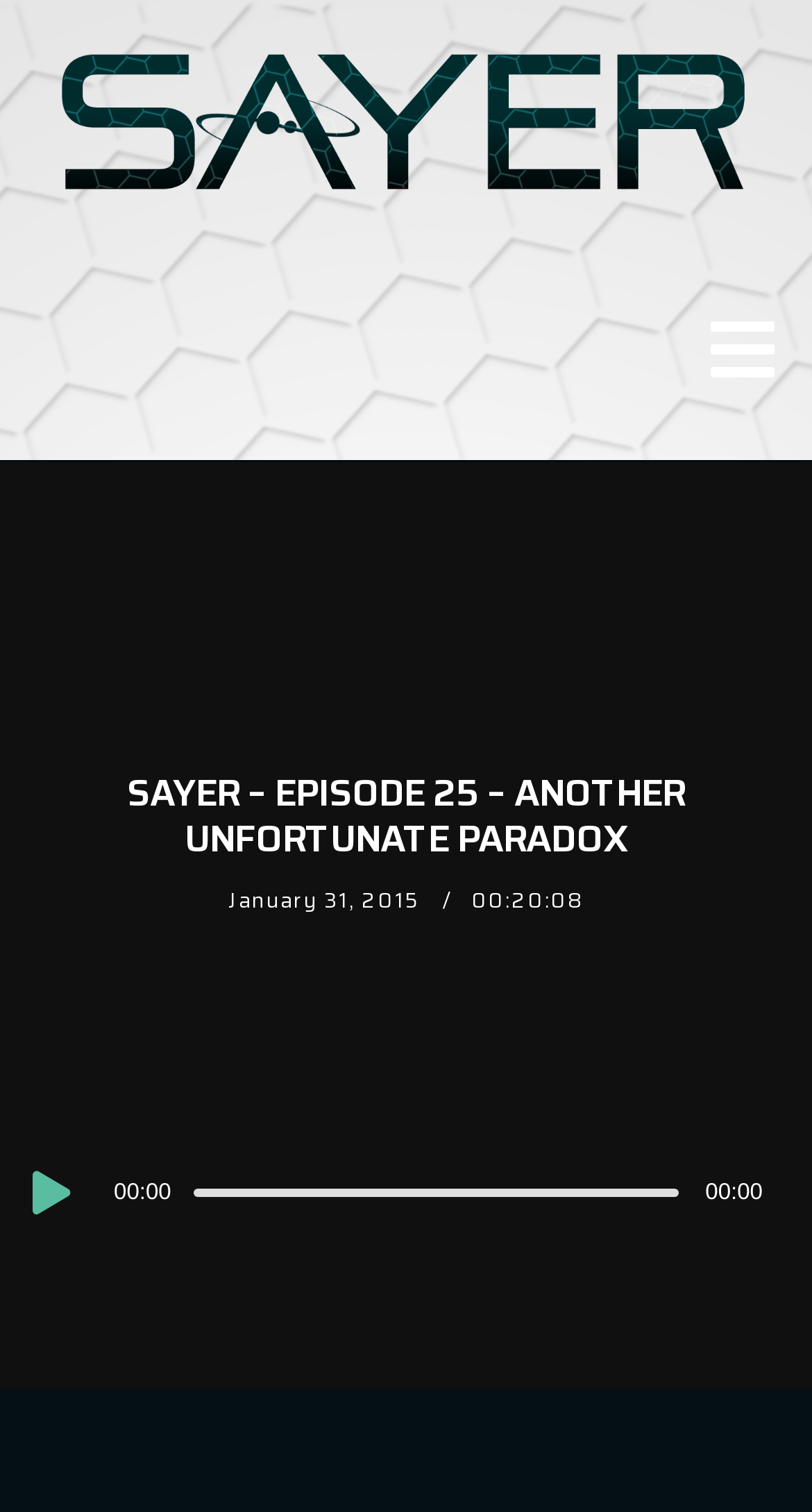Use the details in the image to answer the question thoroughly: 
What is the duration of the podcast episode?

I found the duration of the podcast episode by looking at the static text element that says '00:20:08' which is located next to the date of the podcast episode.